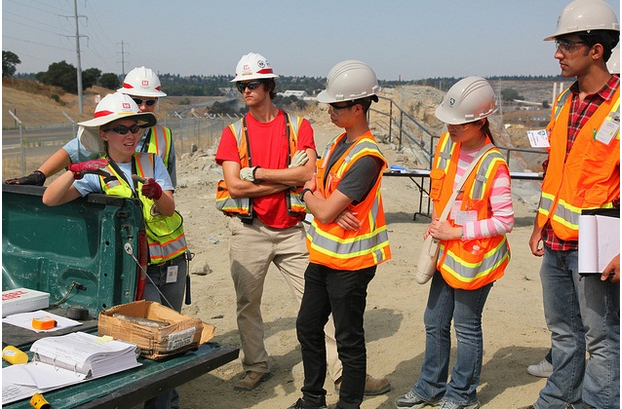Explain the content of the image in detail.

The image captures a group of young professionals engaged in a site visit, presumably in the field of civil engineering or construction. They are gathered around a pickup truck, actively discussing or reviewing documents spread out on the truck bed. The setting appears to be an outdoor construction site, characterized by a dry, dusty environment with distant infrastructure visible, such as power lines and hills.

All participants are wearing safety helmets and high-visibility vests, highlighting the importance of safety in construction environments. Their attire suggests a hands-on approach to training or project management, likely involving practical applications of engineering principles. The group consists of both male and female individuals, reflecting a diverse workforce. The scene emphasizes collaboration and learning, typical in engineering careers, demonstrating the transition from academic knowledge to real-world application.